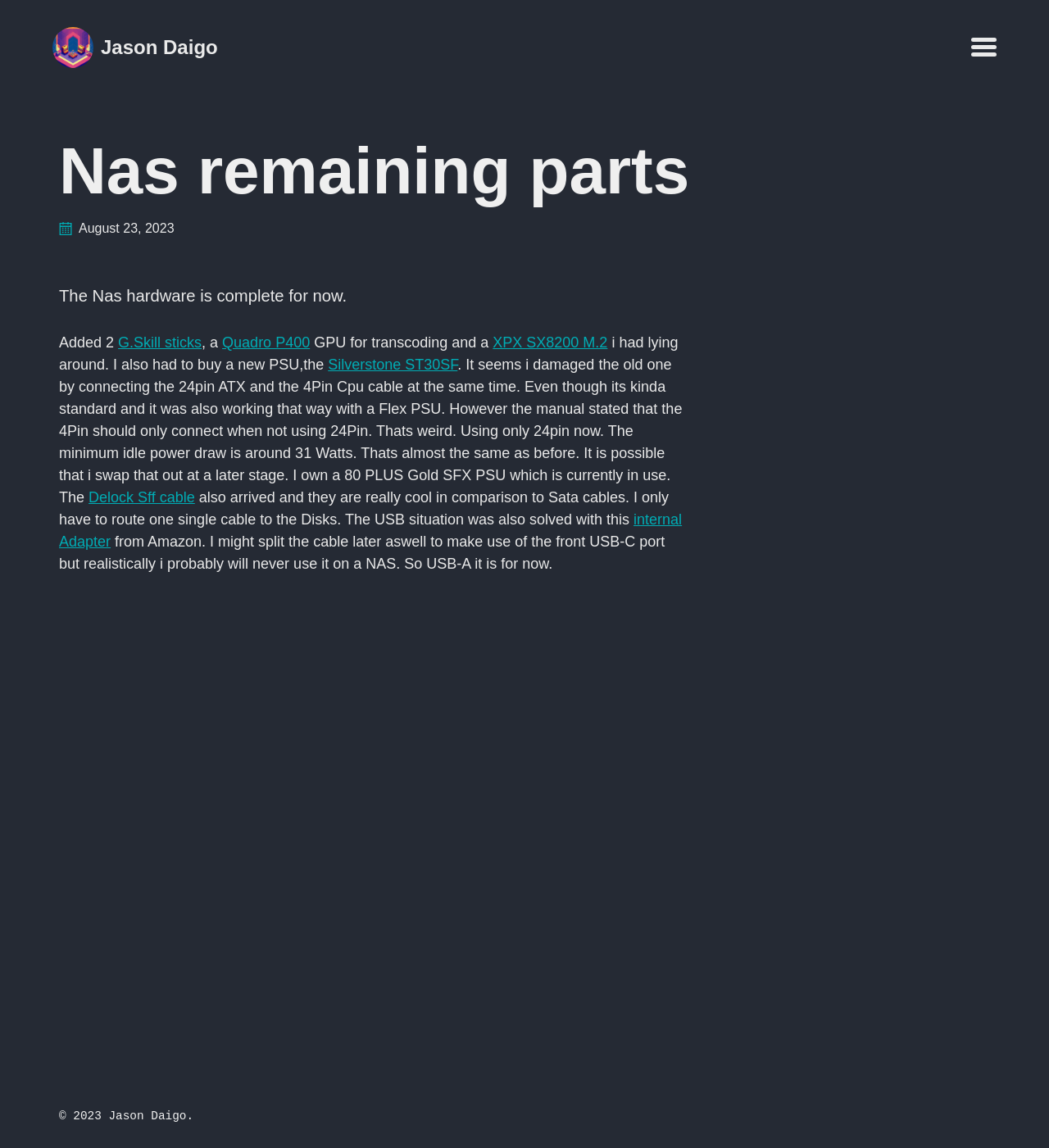Locate the bounding box coordinates of the element that should be clicked to execute the following instruction: "Read more about G.Skill sticks".

[0.113, 0.291, 0.192, 0.306]